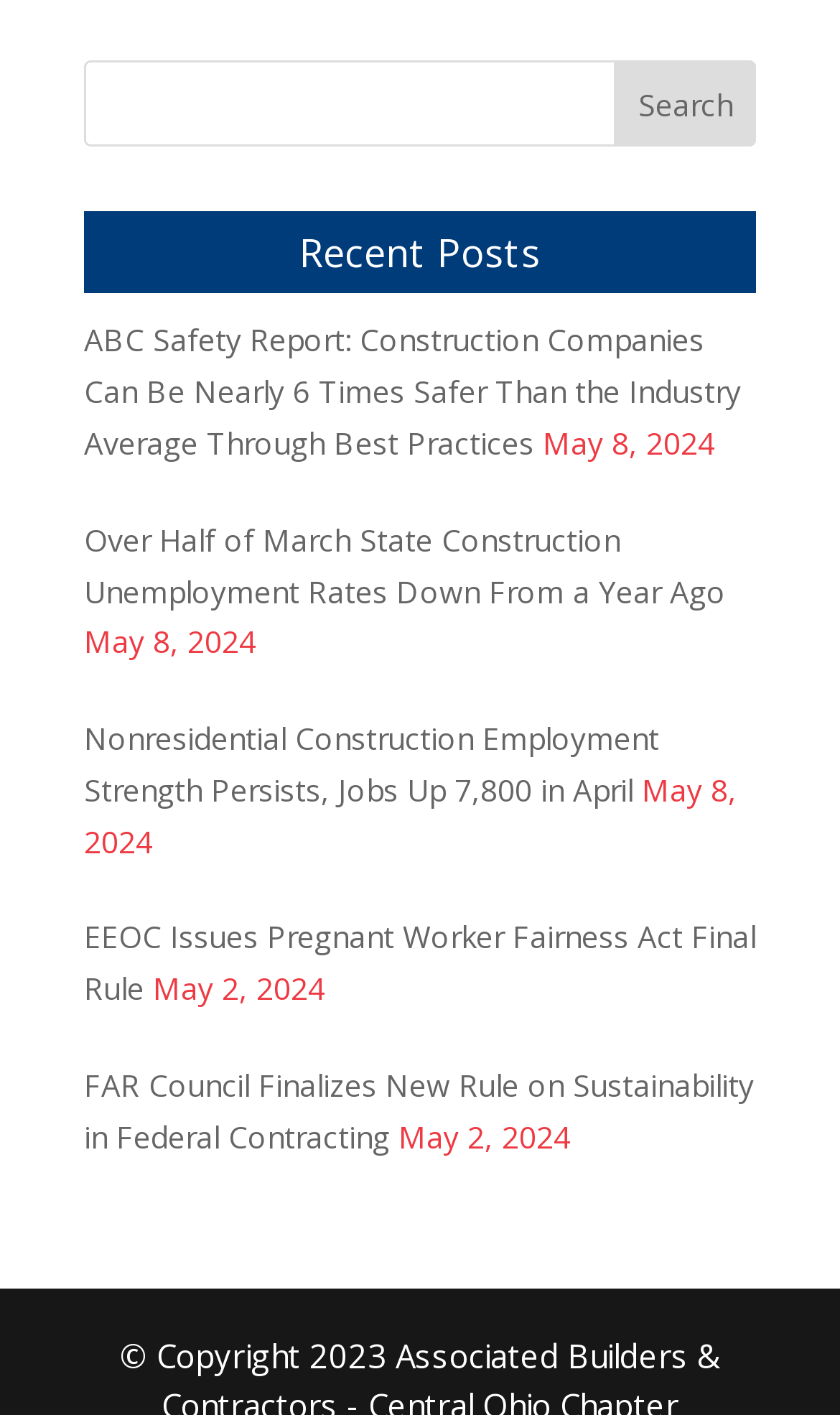What is the date of the oldest post?
Using the image provided, answer with just one word or phrase.

May 2, 2024